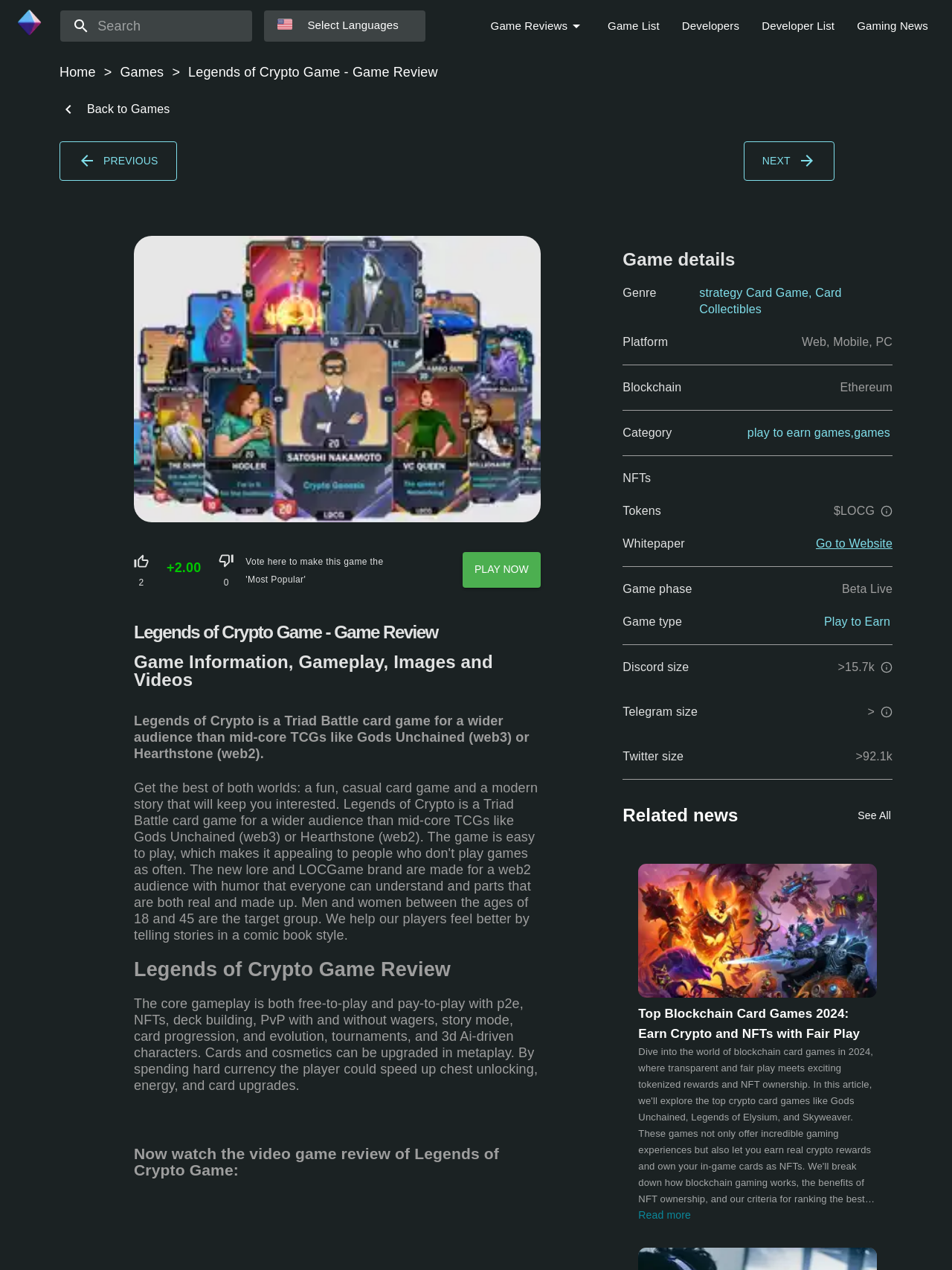How many people are in the Discord community?
Please look at the screenshot and answer in one word or a short phrase.

15.7k